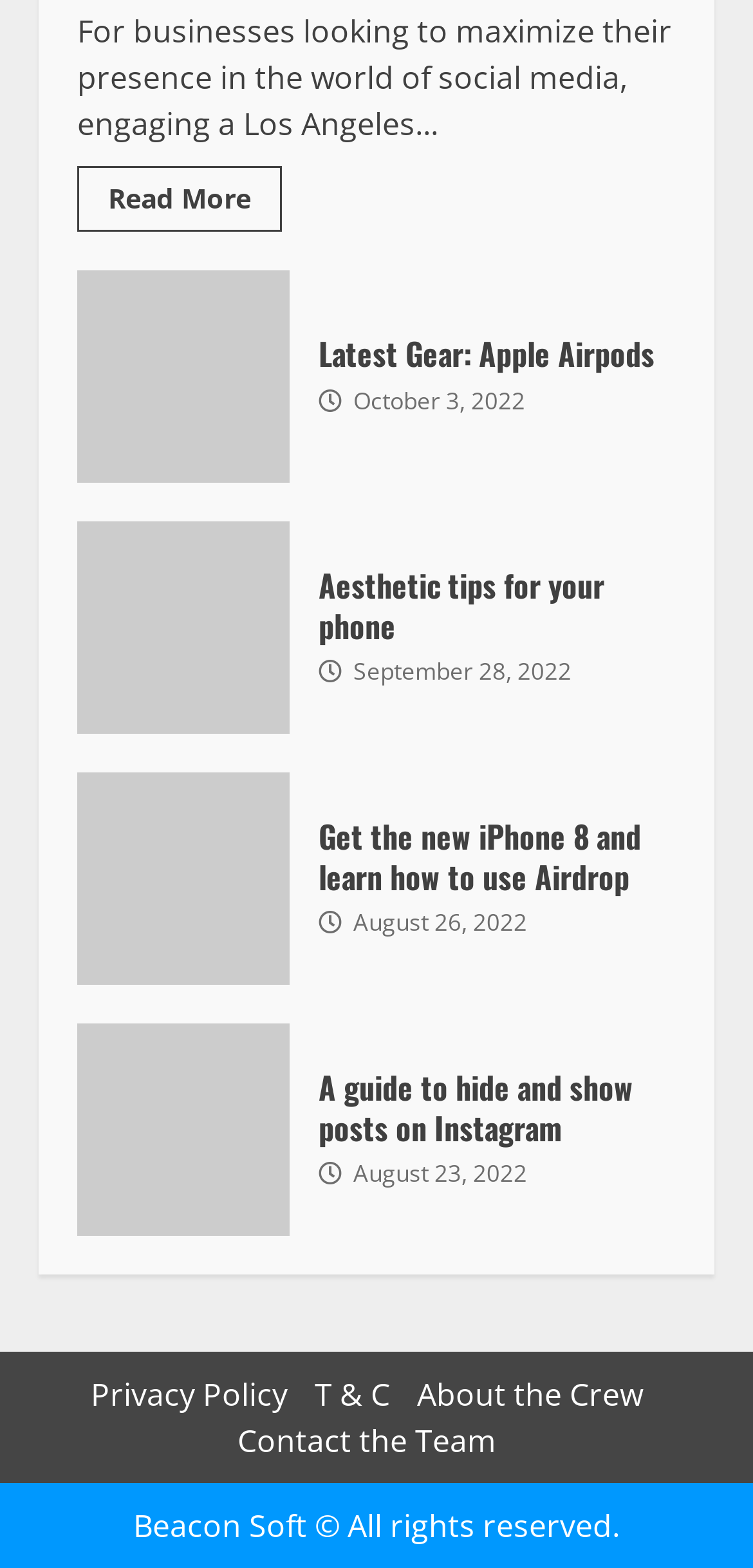Using the format (top-left x, top-left y, bottom-right x, bottom-right y), provide the bounding box coordinates for the described UI element. All values should be floating point numbers between 0 and 1: Latest Gear: Apple Airpods

[0.103, 0.172, 0.385, 0.308]